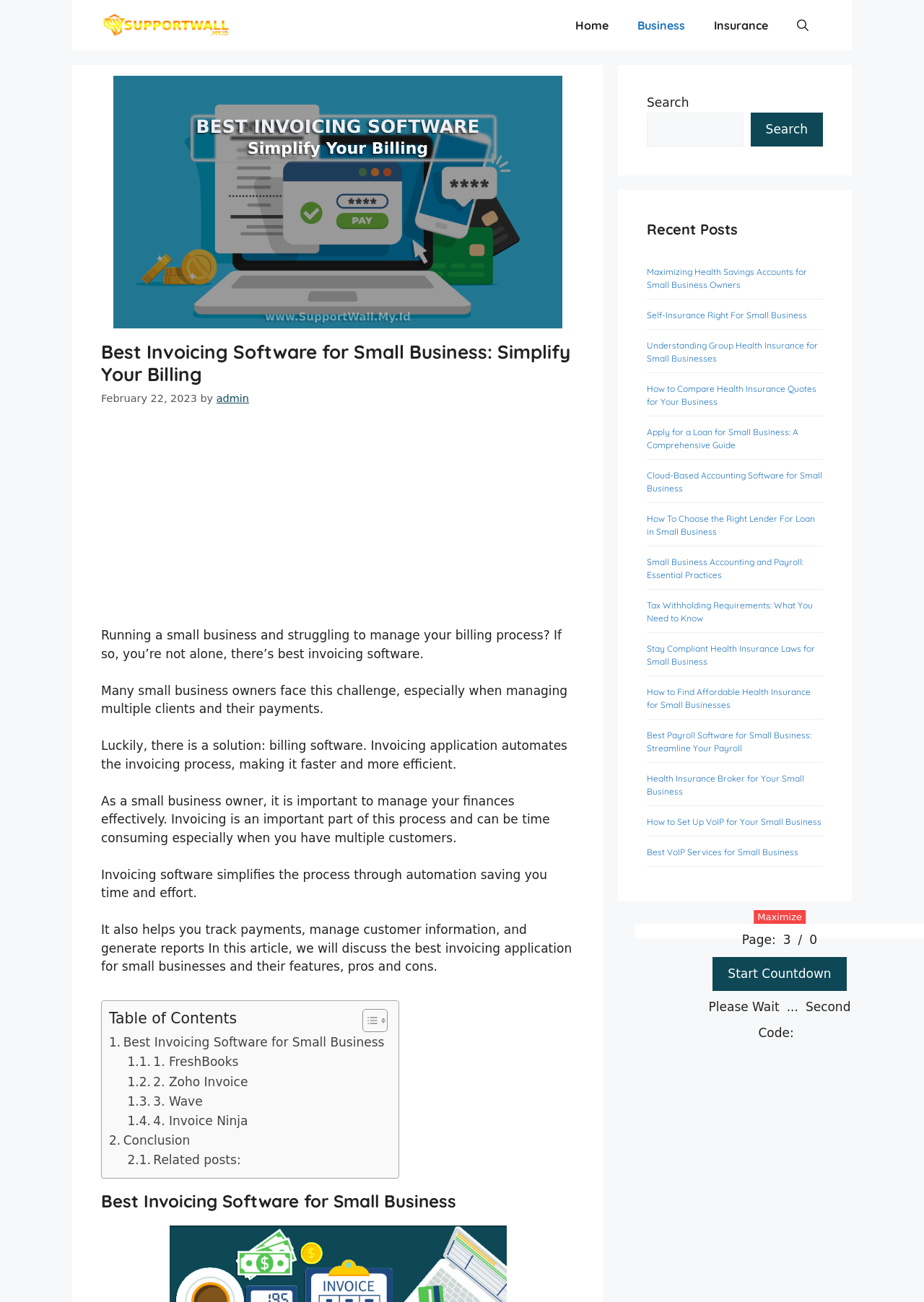Please identify the bounding box coordinates of the element's region that I should click in order to complete the following instruction: "Search for something". The bounding box coordinates consist of four float numbers between 0 and 1, i.e., [left, top, right, bottom].

[0.7, 0.086, 0.804, 0.113]